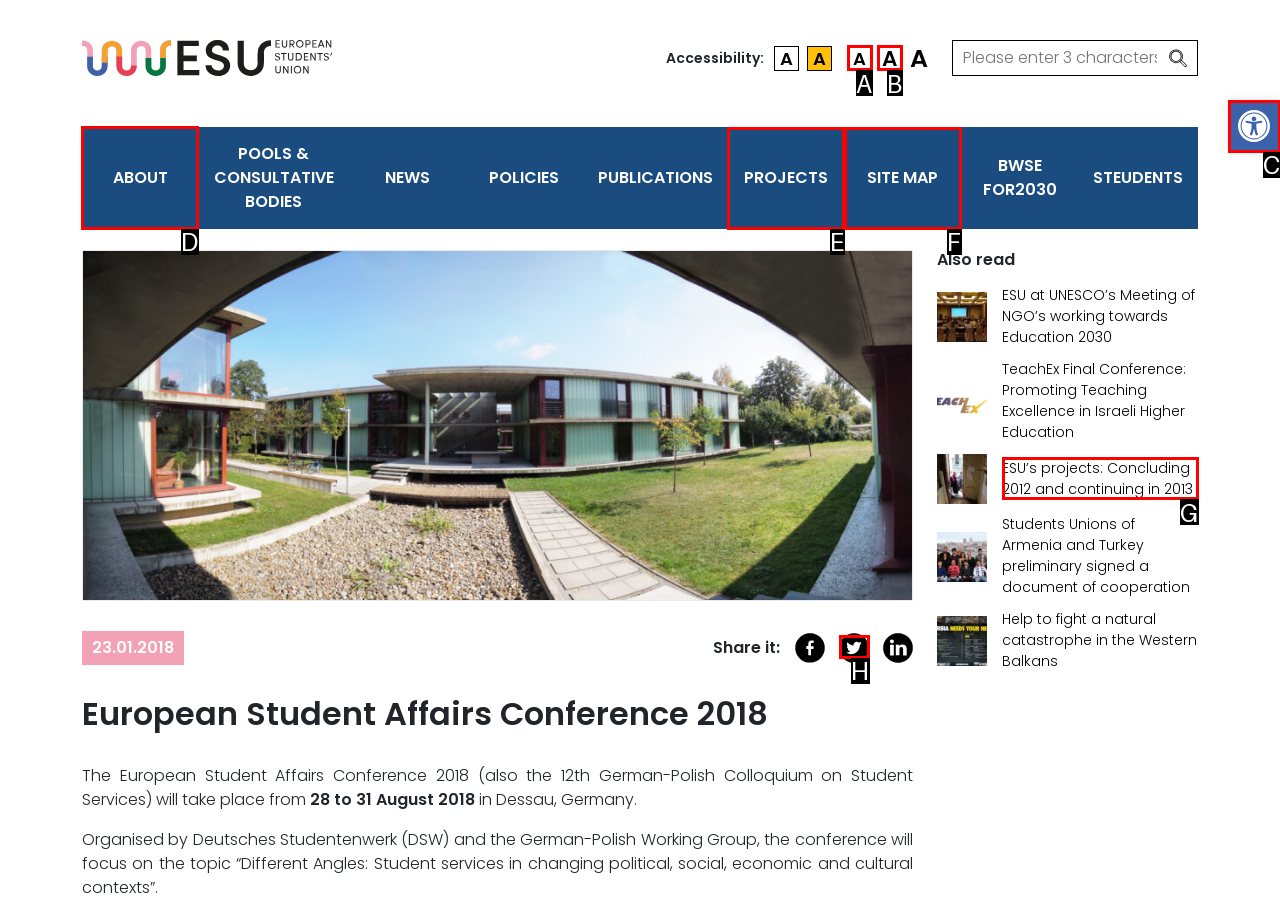Determine the HTML element to click for the instruction: Go to ABOUT page.
Answer with the letter corresponding to the correct choice from the provided options.

D